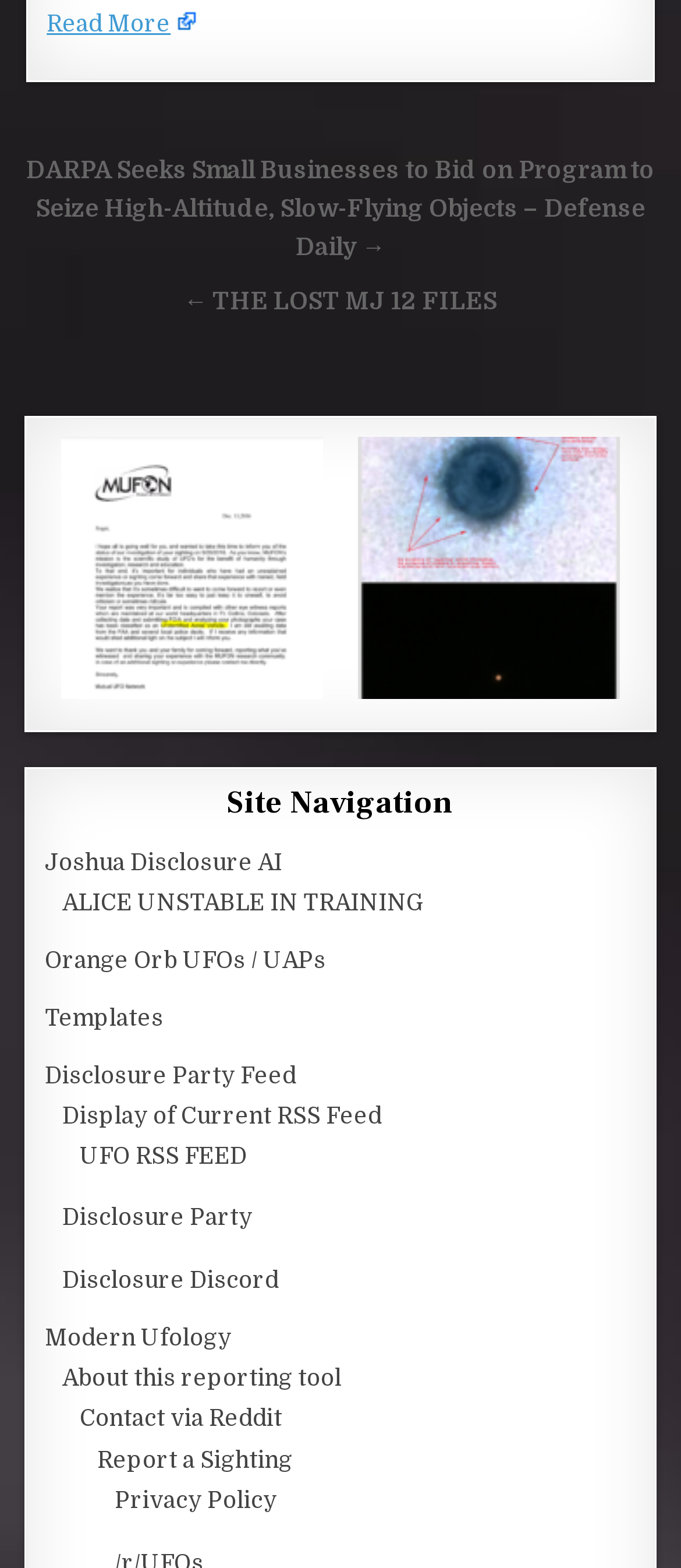Determine the bounding box coordinates for the region that must be clicked to execute the following instruction: "explore Tasty and Healthy recipes".

None